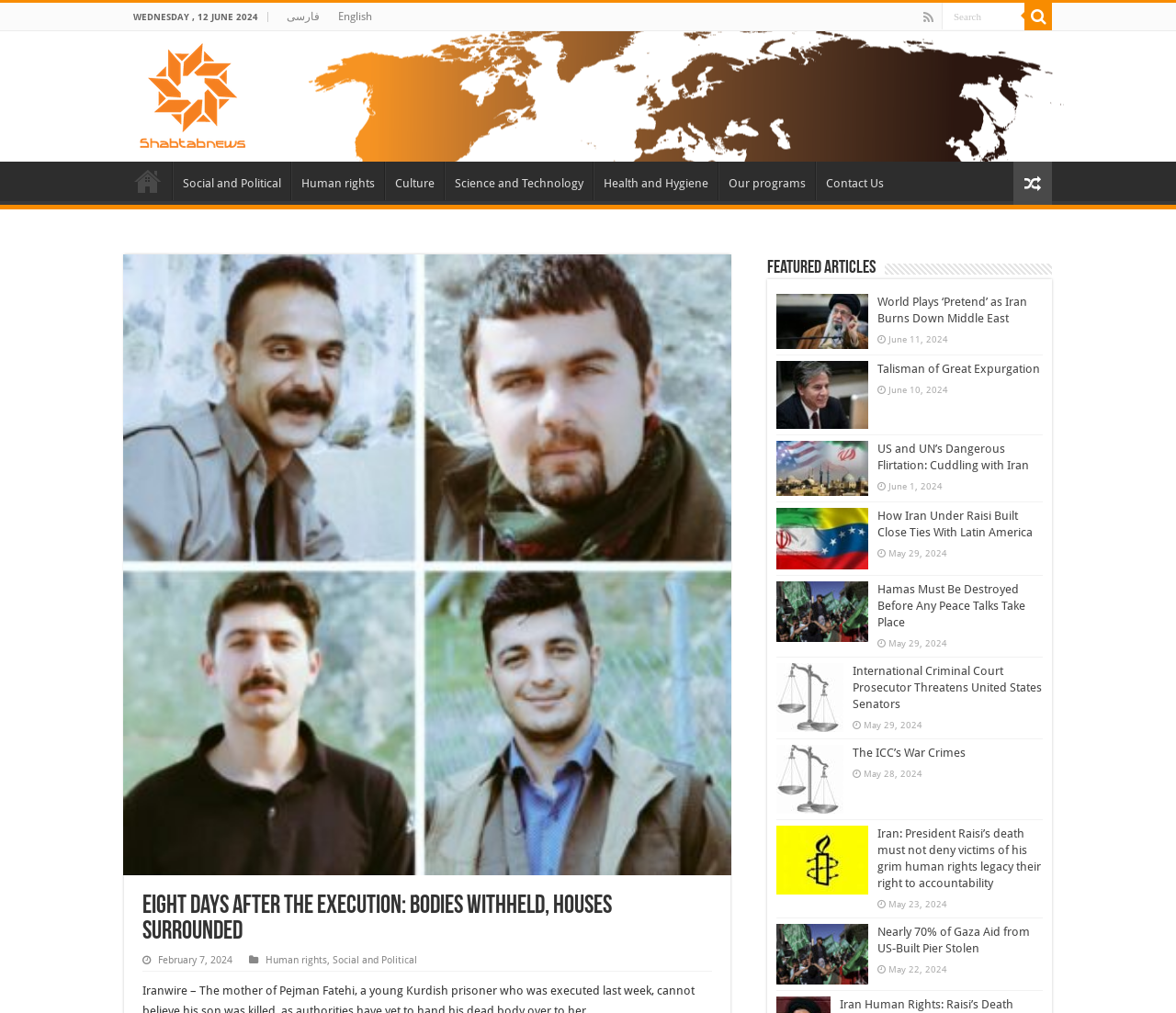What is the date displayed at the top of the webpage?
Look at the image and respond to the question as thoroughly as possible.

I found the date by looking at the top of the webpage, where it is displayed prominently in a static text element.